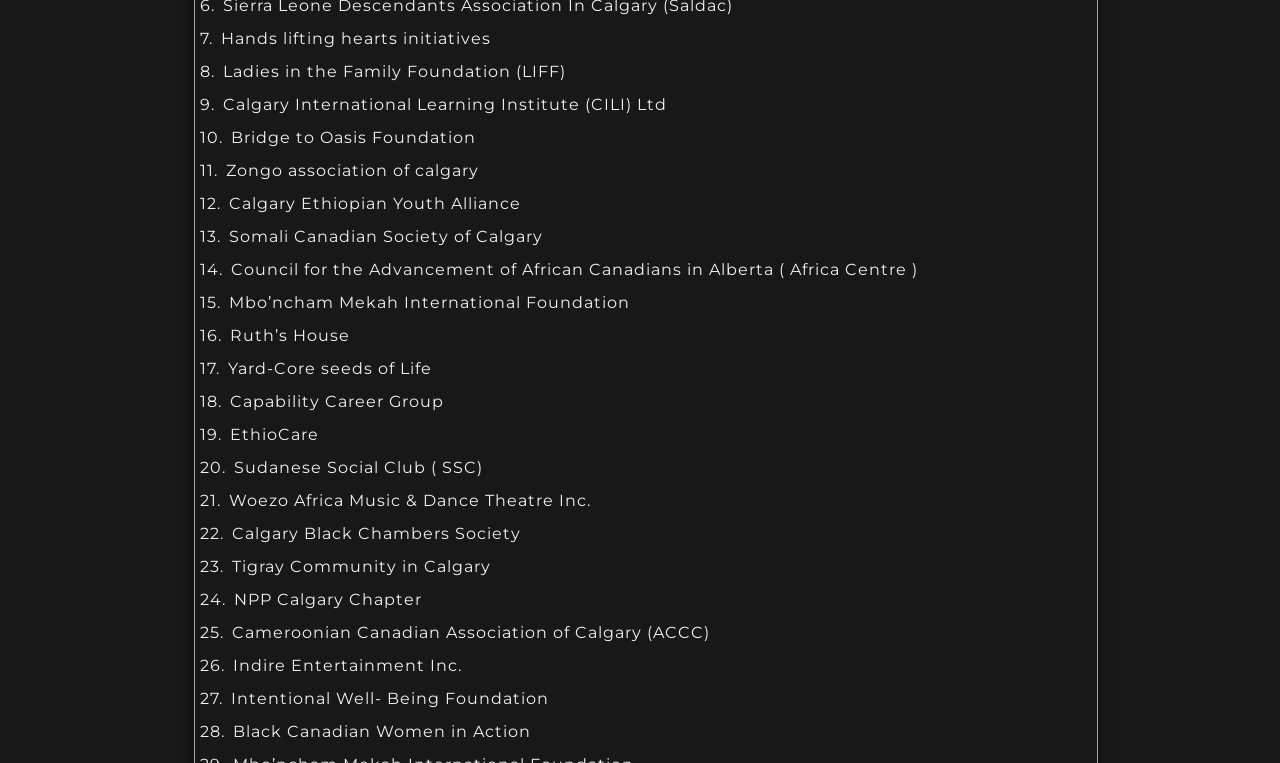How many organizations have 'Calgary' in their name?
Answer the question with just one word or phrase using the image.

4